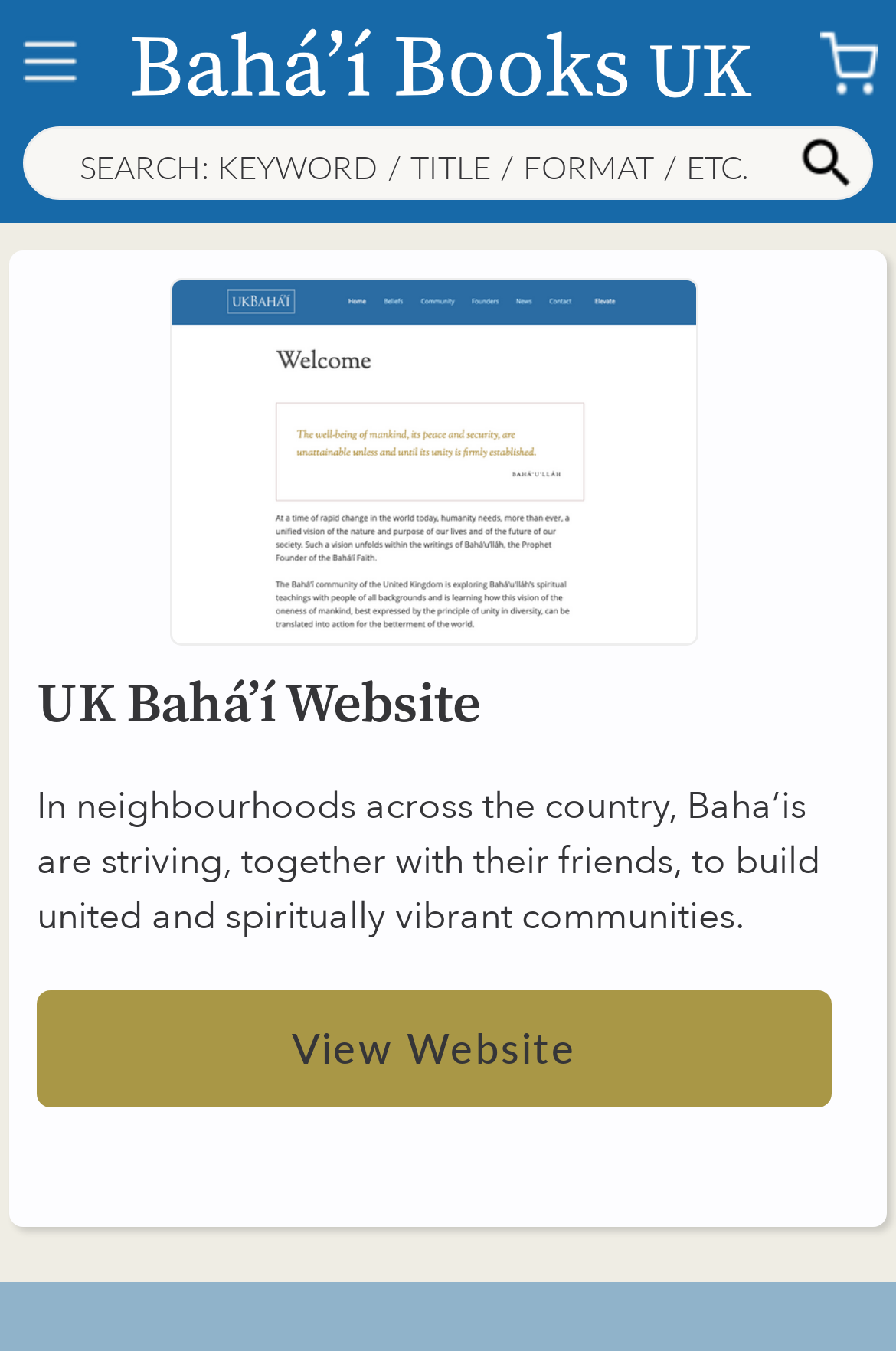Locate the bounding box coordinates of the UI element described by: "alt="menu icon"". The bounding box coordinates should consist of four float numbers between 0 and 1, i.e., [left, top, right, bottom].

[0.026, 0.025, 0.094, 0.07]